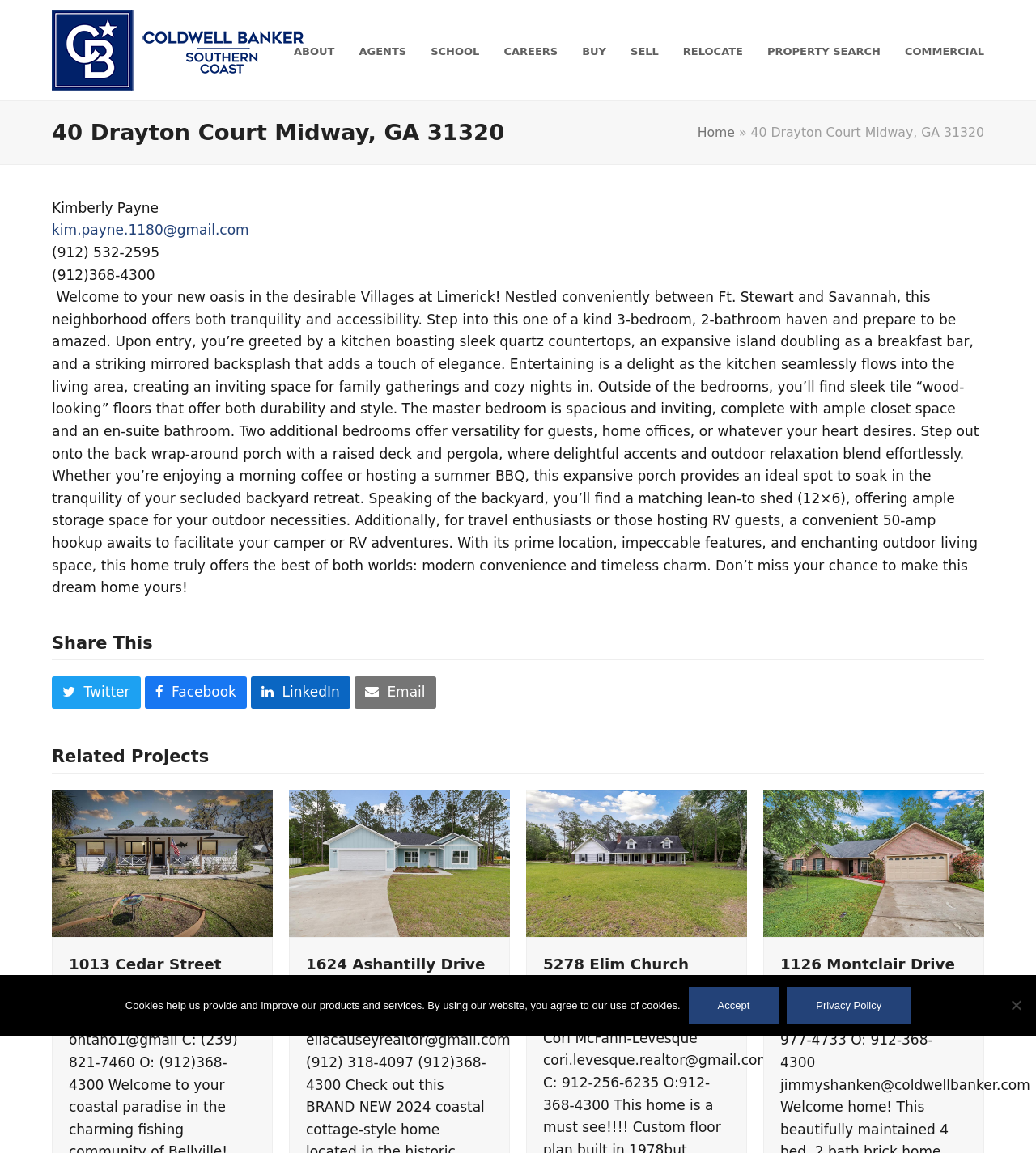Determine and generate the text content of the webpage's headline.

40 Drayton Court Midway, GA 31320